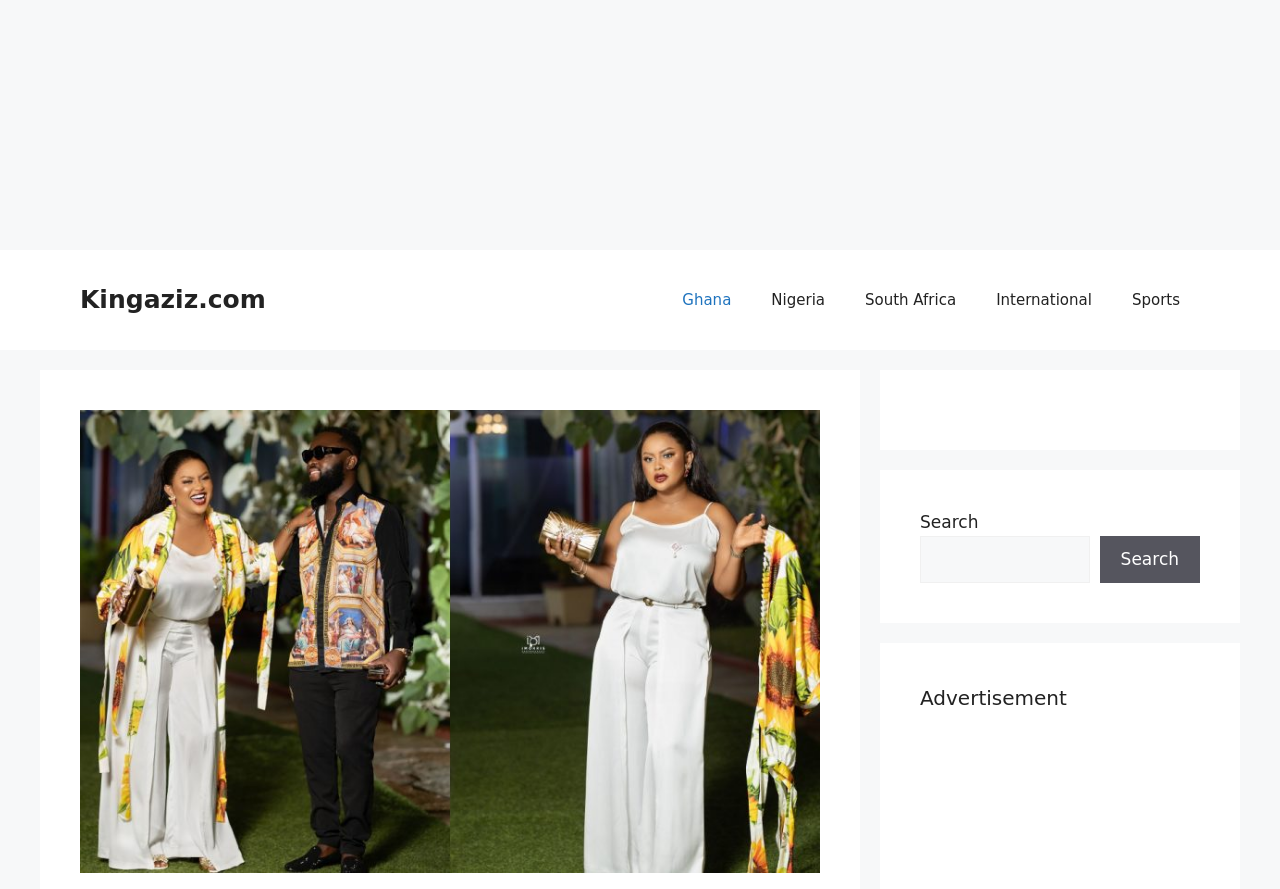What is the purpose of the search box?
Based on the image, give a one-word or short phrase answer.

To search the website